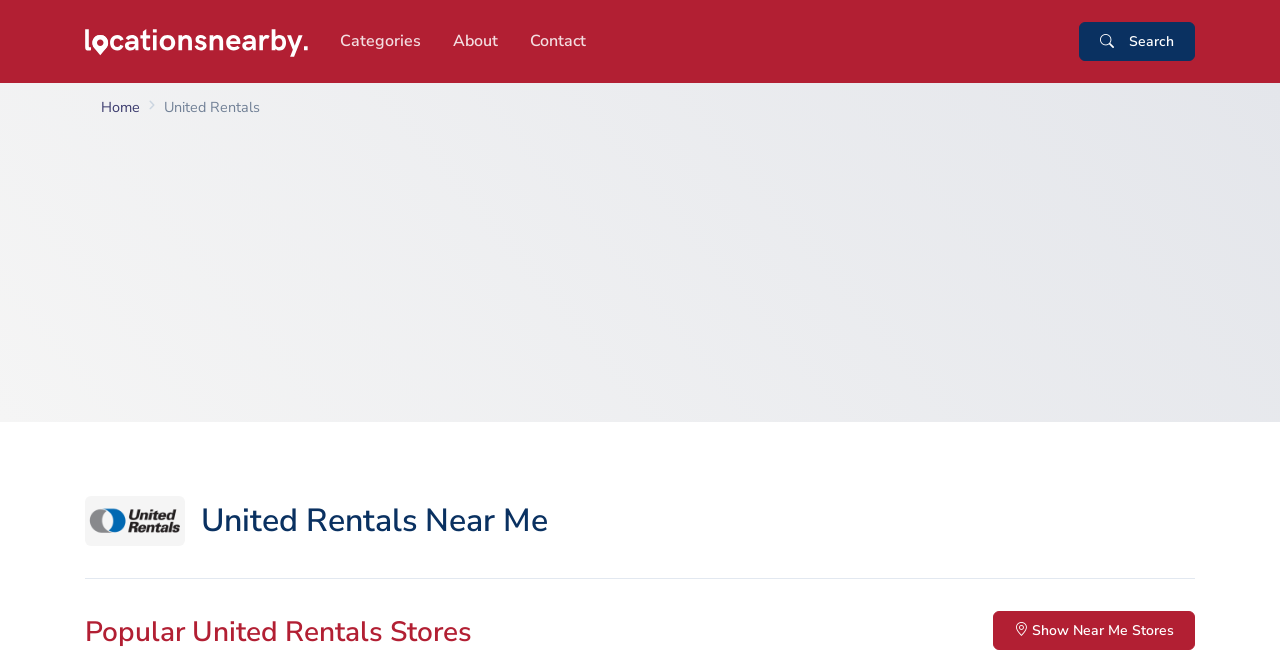Please find the bounding box coordinates of the element that must be clicked to perform the given instruction: "View locations nearby". The coordinates should be four float numbers from 0 to 1, i.e., [left, top, right, bottom].

[0.066, 0.036, 0.241, 0.09]